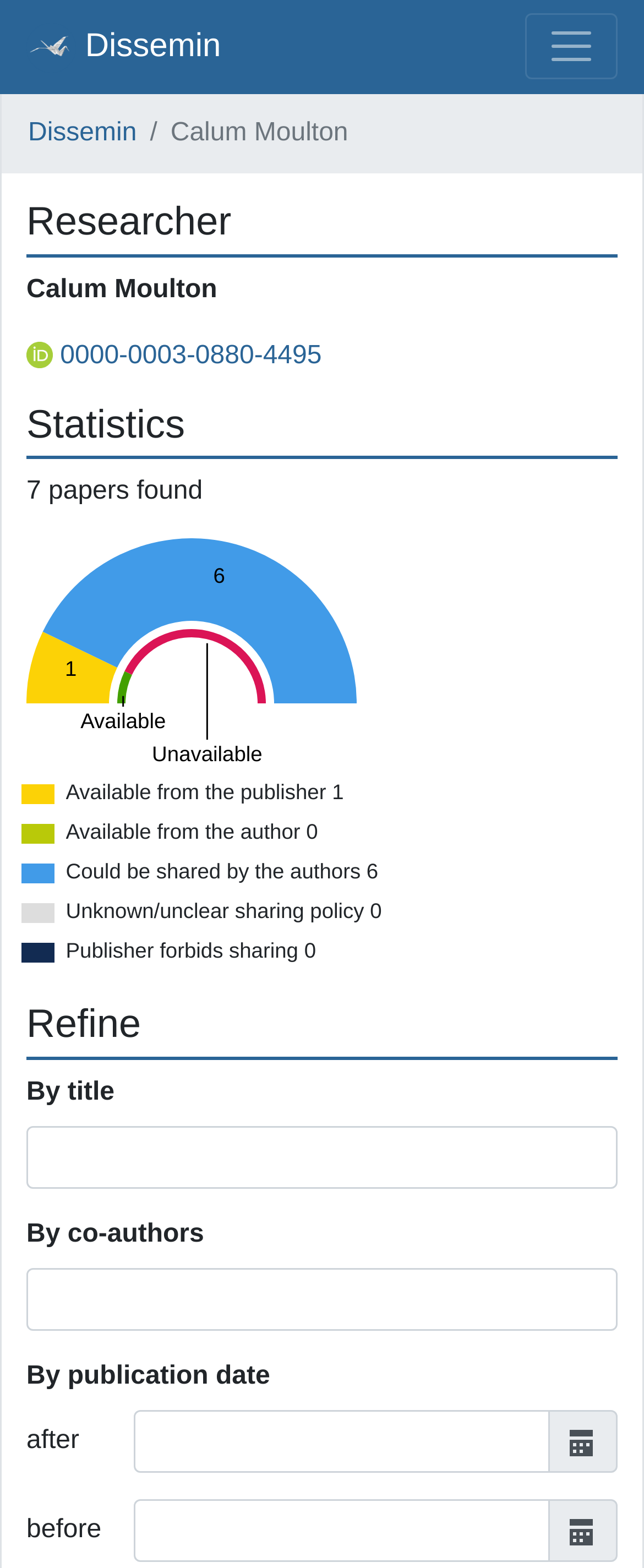From the details in the image, provide a thorough response to the question: What are the refine options?

I found the answer by looking at the 'Refine' section, where it lists three options: 'By title', 'By co-authors', and 'By publication date'.